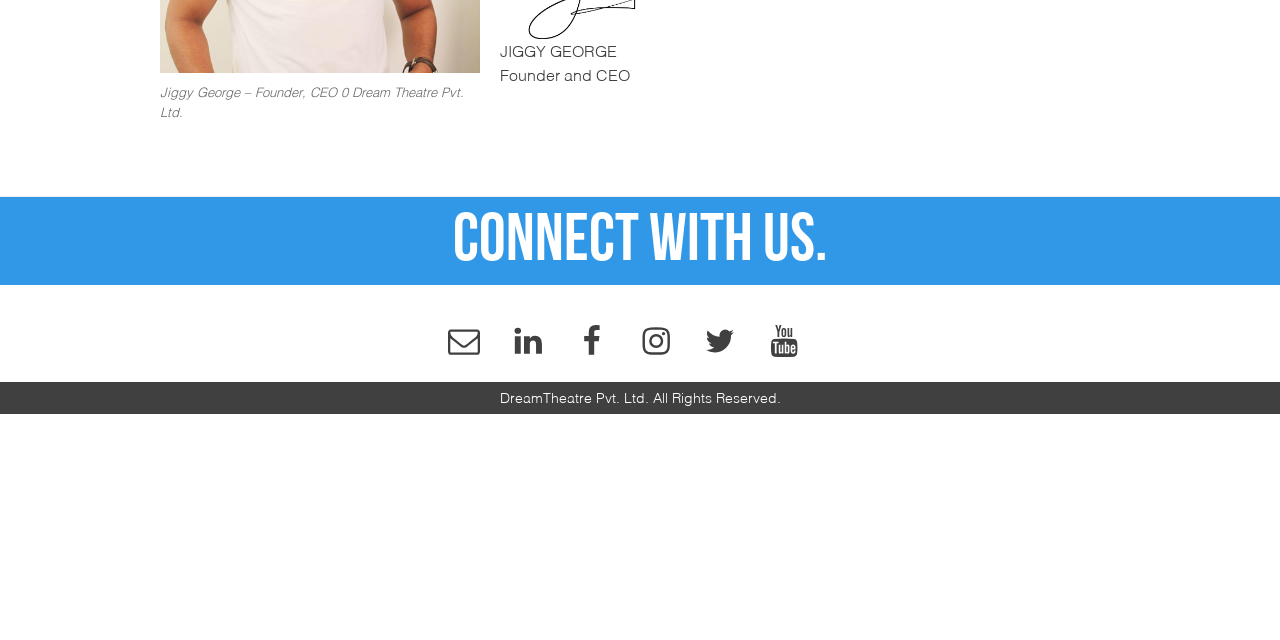Locate the bounding box of the UI element with the following description: "Instagram".

[0.5, 0.488, 0.525, 0.538]